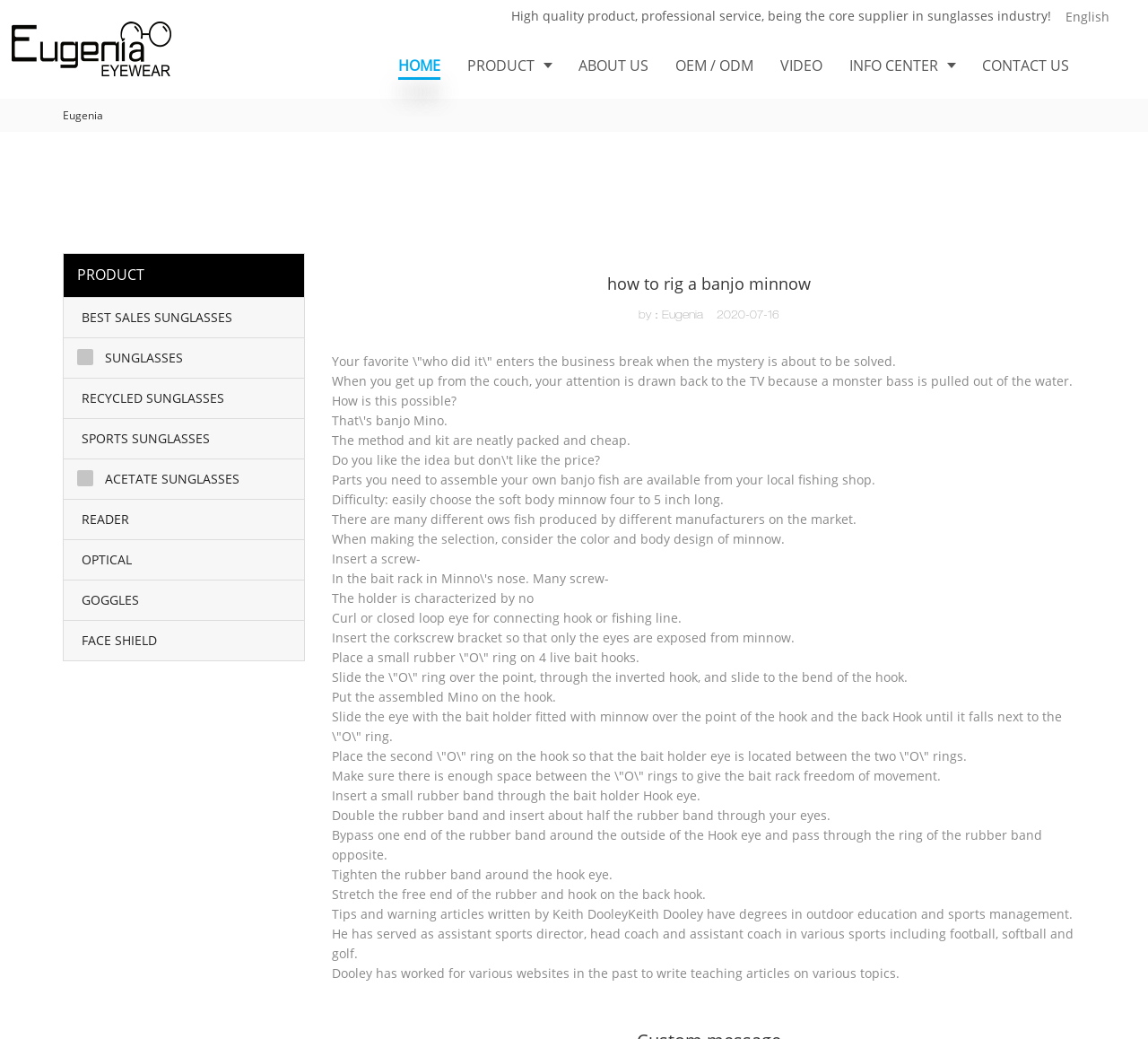Provide a one-word or short-phrase response to the question:
What is the name of the author who wrote the article?

Keith Dooley